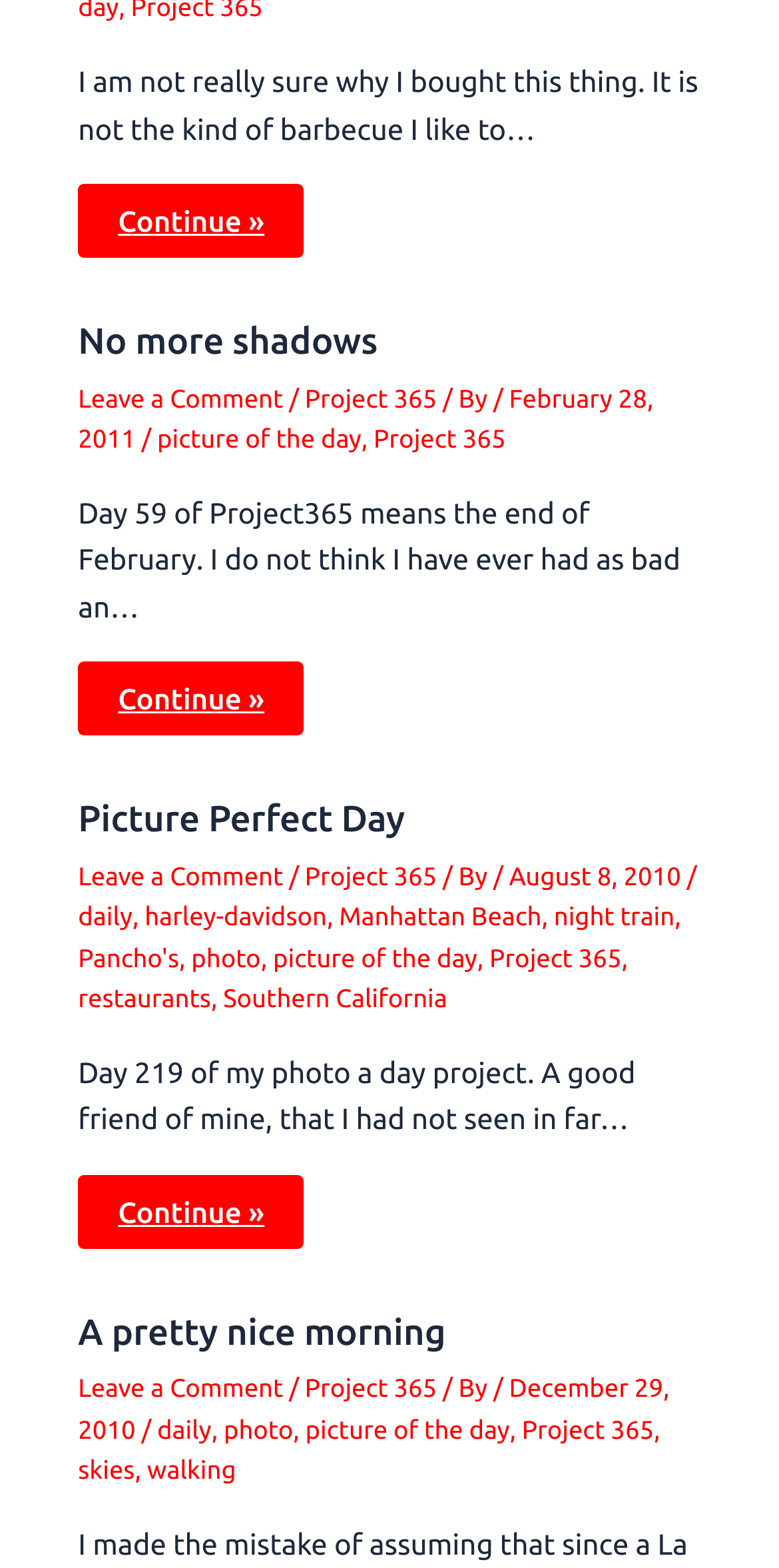Please locate the bounding box coordinates of the region I need to click to follow this instruction: "Click on 'No more shadows'".

[0.1, 0.206, 0.485, 0.231]